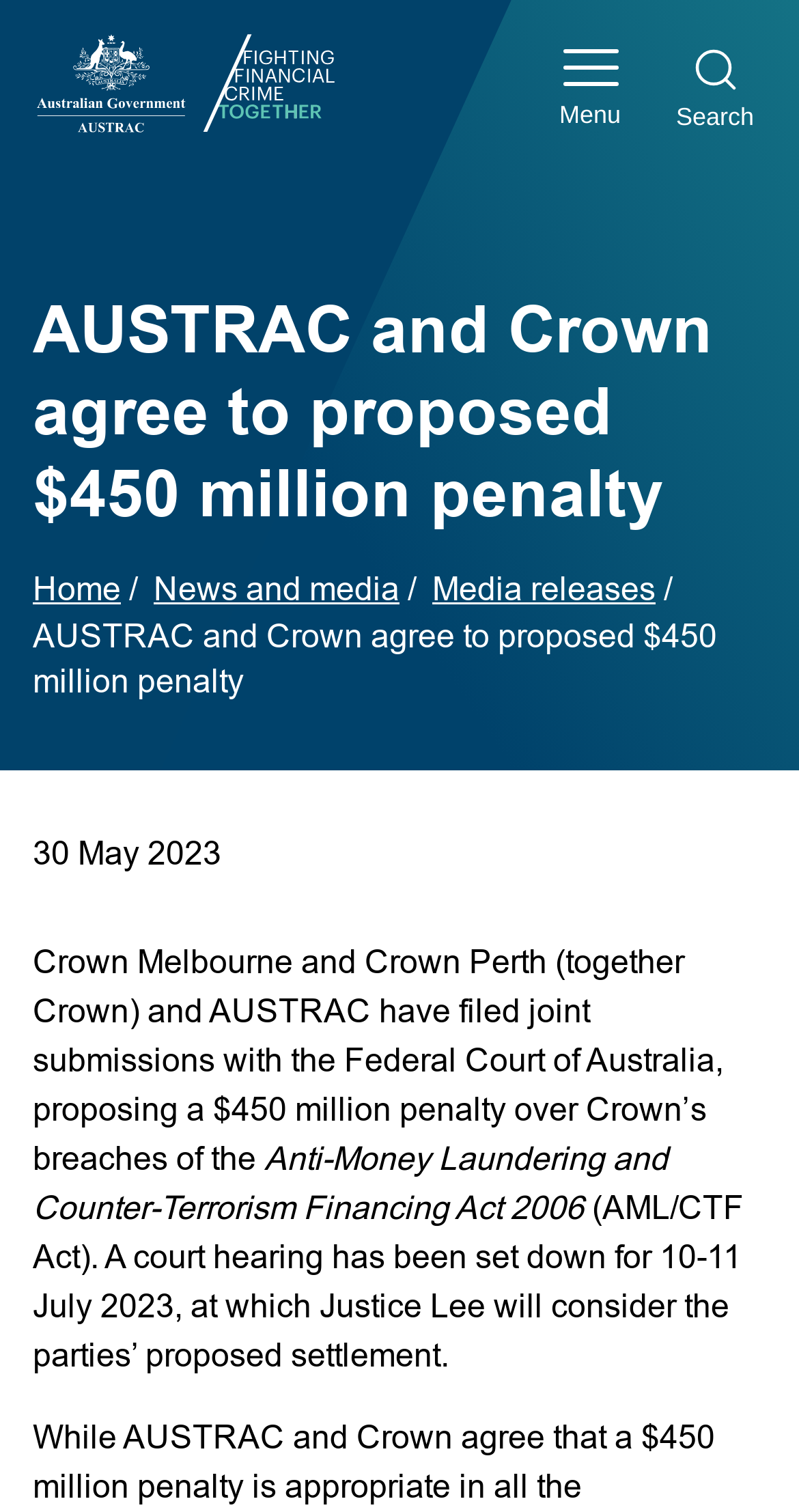Use a single word or phrase to respond to the question:
How many navigation links are in the breadcrumb?

3